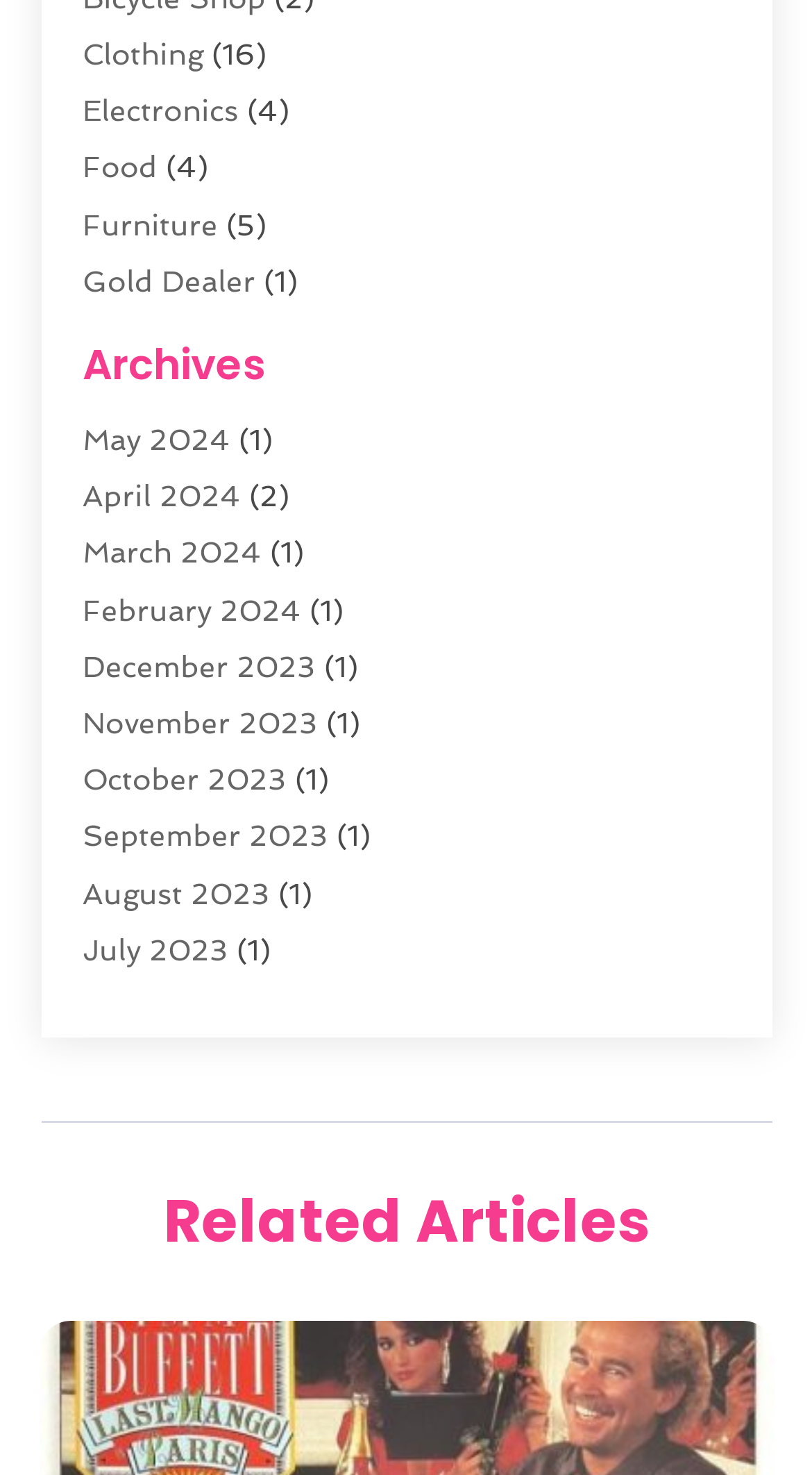Can you identify the bounding box coordinates of the clickable region needed to carry out this instruction: 'Read Related Articles'? The coordinates should be four float numbers within the range of 0 to 1, stated as [left, top, right, bottom].

[0.05, 0.804, 0.95, 0.869]